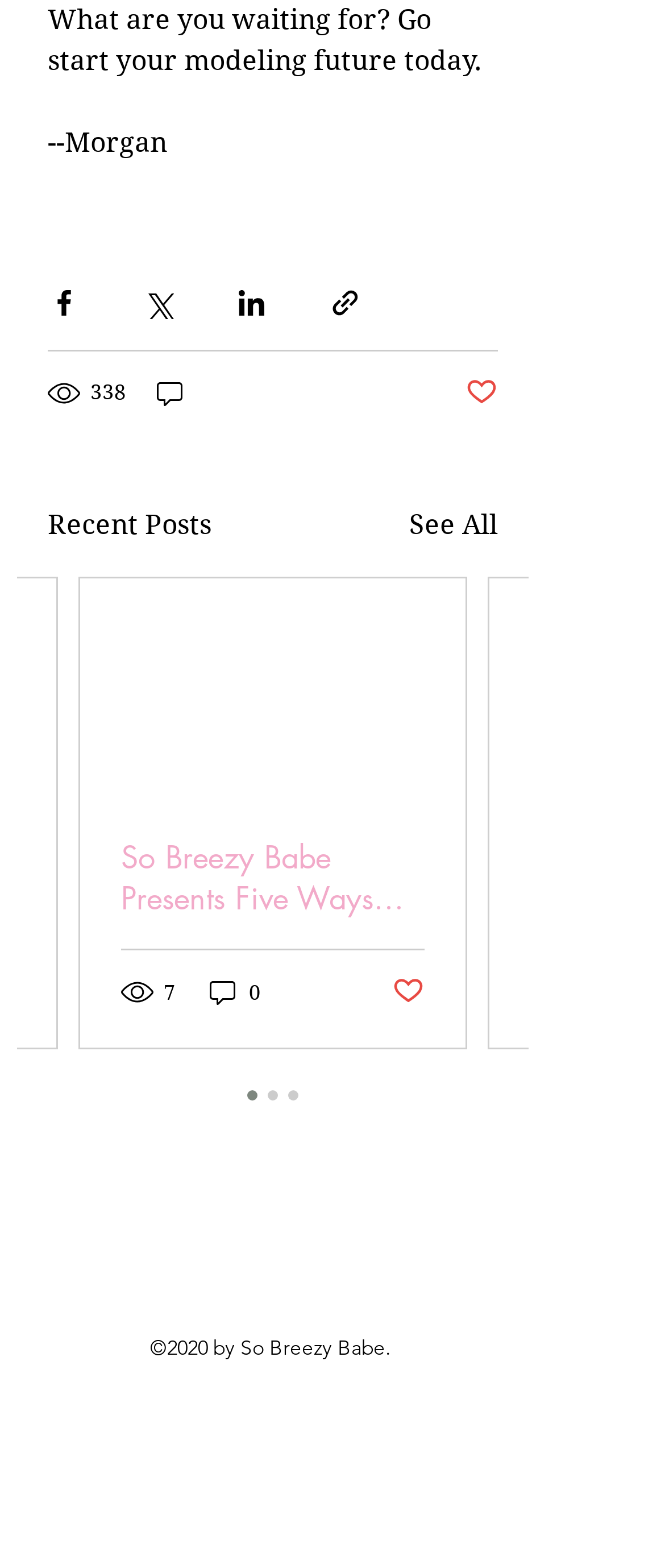Pinpoint the bounding box coordinates of the clickable area necessary to execute the following instruction: "Like the post". The coordinates should be given as four float numbers between 0 and 1, namely [left, top, right, bottom].

[0.7, 0.239, 0.749, 0.262]